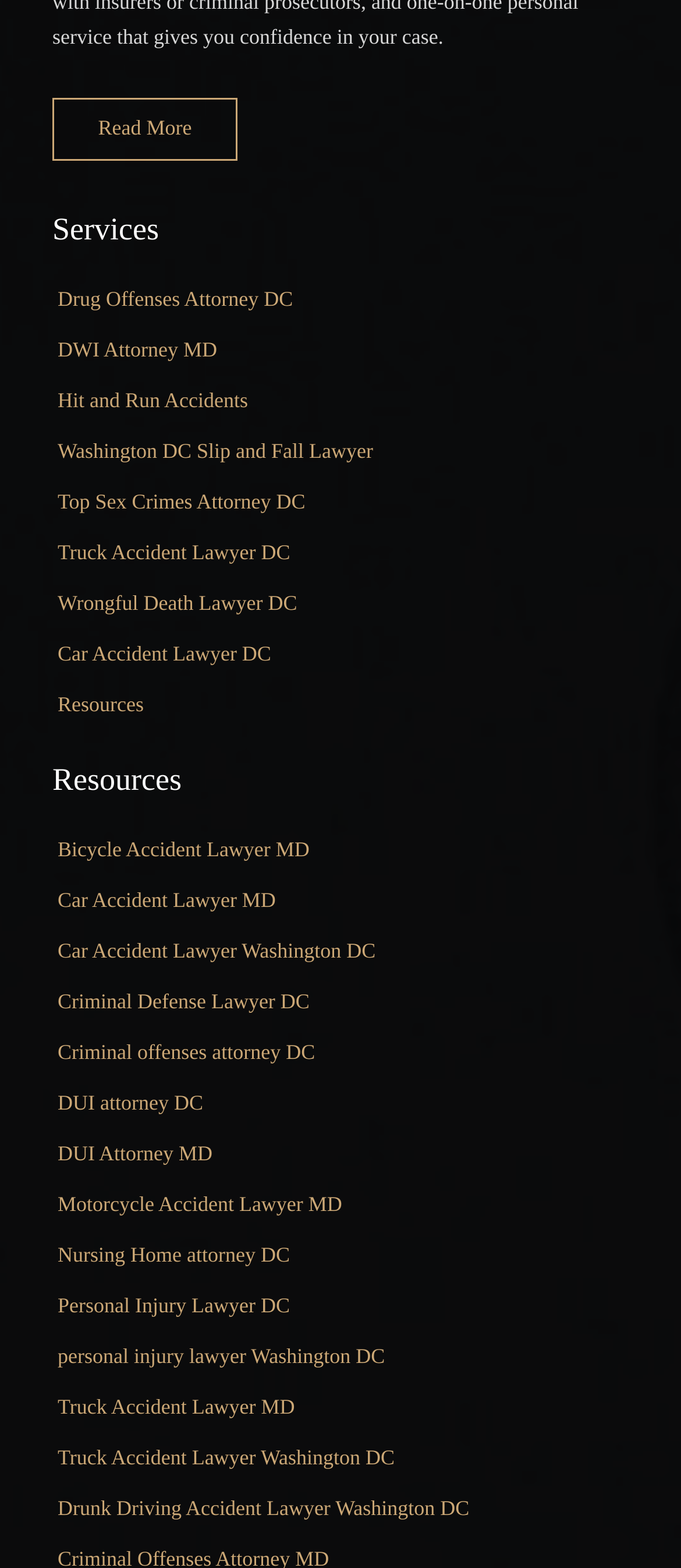What is the second link in the 'Resources' section?
Using the information presented in the image, please offer a detailed response to the question.

The second link in the 'Resources' section is 'Car Accident Lawyer MD' which can be found by examining the links with IDs from 493 to 506, specifically the link with the text 'Car Accident Lawyer MD'.